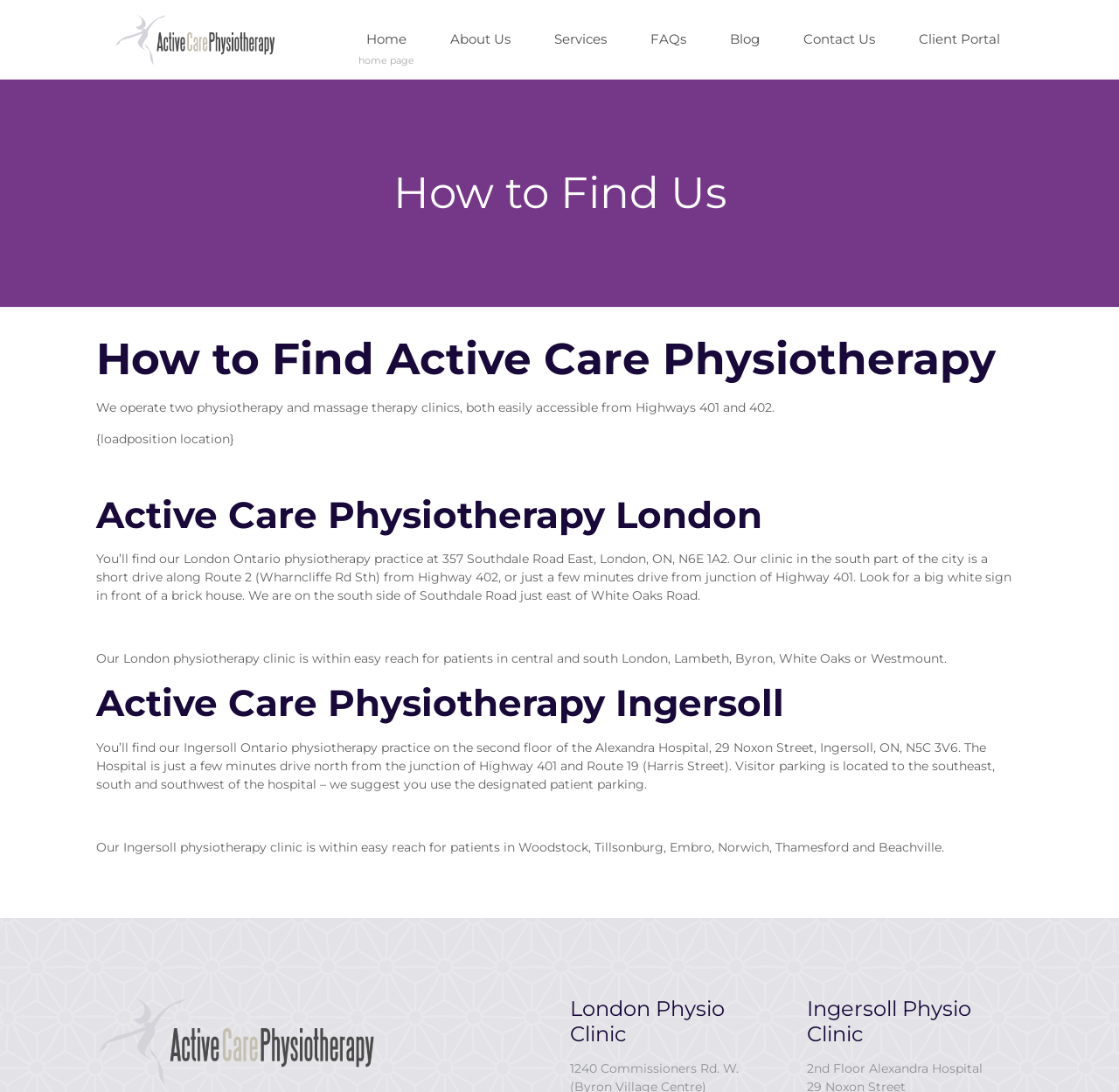Offer a comprehensive description of the webpage’s content and structure.

The webpage is about Active Care Physiotherapy, a physiotherapy and massage therapy clinic with two locations in London and Ingersoll, Ontario. 

At the top of the page, there is a web logo on the left side, followed by a navigation menu with links to different sections of the website, including Home, About Us, Services, FAQs, Blog, Contact Us, and Client Portal.

Below the navigation menu, there is a main heading "How to Find Us" that spans almost the entire width of the page. 

Underneath the main heading, there is a section that provides information about the clinic's locations. The section is divided into two parts, one for the London location and one for the Ingersoll location. 

The London section starts with a heading "How to Find Active Care Physiotherapy London" and provides the clinic's address, 357 Southdale Road East, London, ON, N6E 1A2. The text also gives directions to the clinic from Highway 402 and Highway 401, and mentions that it is easily accessible from central and south London, Lambeth, Byron, White Oaks, or Westmount.

The Ingersoll section starts with a heading "Active Care Physiotherapy Ingersoll" and provides the clinic's address, 29 Noxon Street, Ingersoll, ON, N5C 3V6, which is located on the second floor of the Alexandra Hospital. The text also gives directions to the hospital from Highway 401 and Route 19, and mentions that it is easily accessible from Woodstock, Tillsonburg, Embro, Norwich, Thamesford, and Beachville.

At the bottom of the page, there are two columns, one for the London physio clinic and one for the Ingersoll physio clinic, each with the clinic's address and a heading.